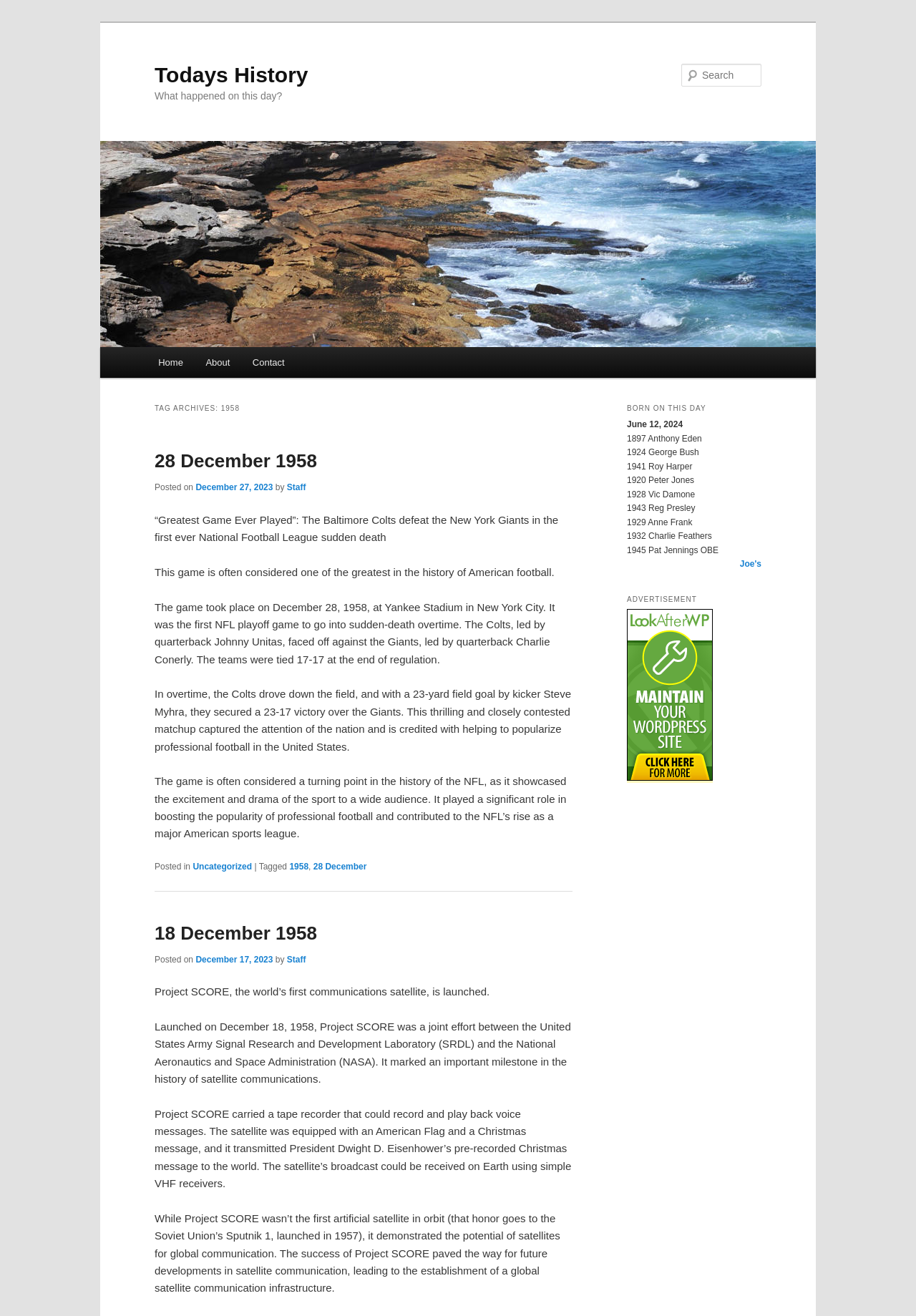Pinpoint the bounding box coordinates of the clickable element needed to complete the instruction: "View BORN ON THIS DAY section". The coordinates should be provided as four float numbers between 0 and 1: [left, top, right, bottom].

[0.684, 0.304, 0.831, 0.318]